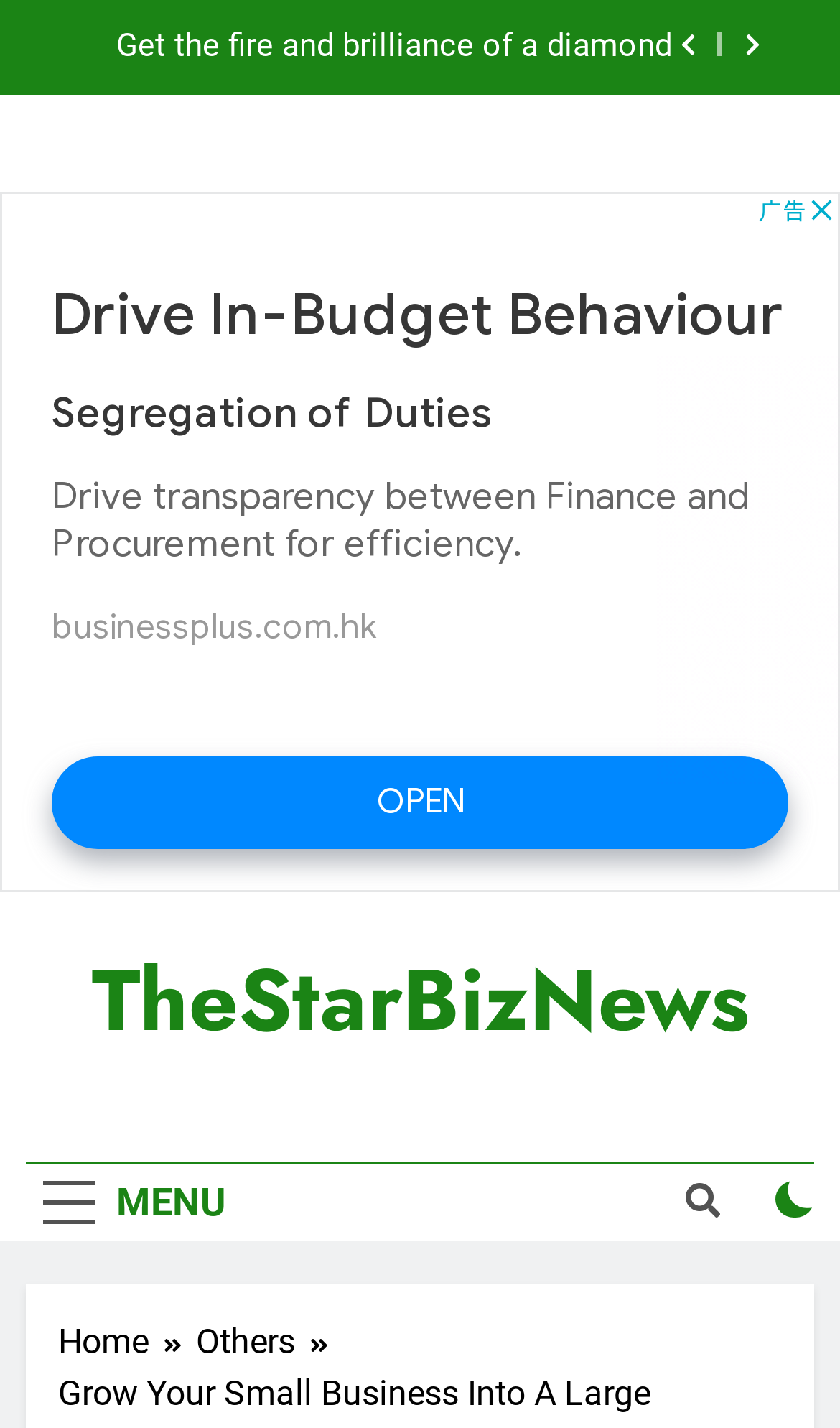Give a one-word or phrase response to the following question: What is the text of the first list item?

Hire the Perfect Digital Marketer for Your Business Growth